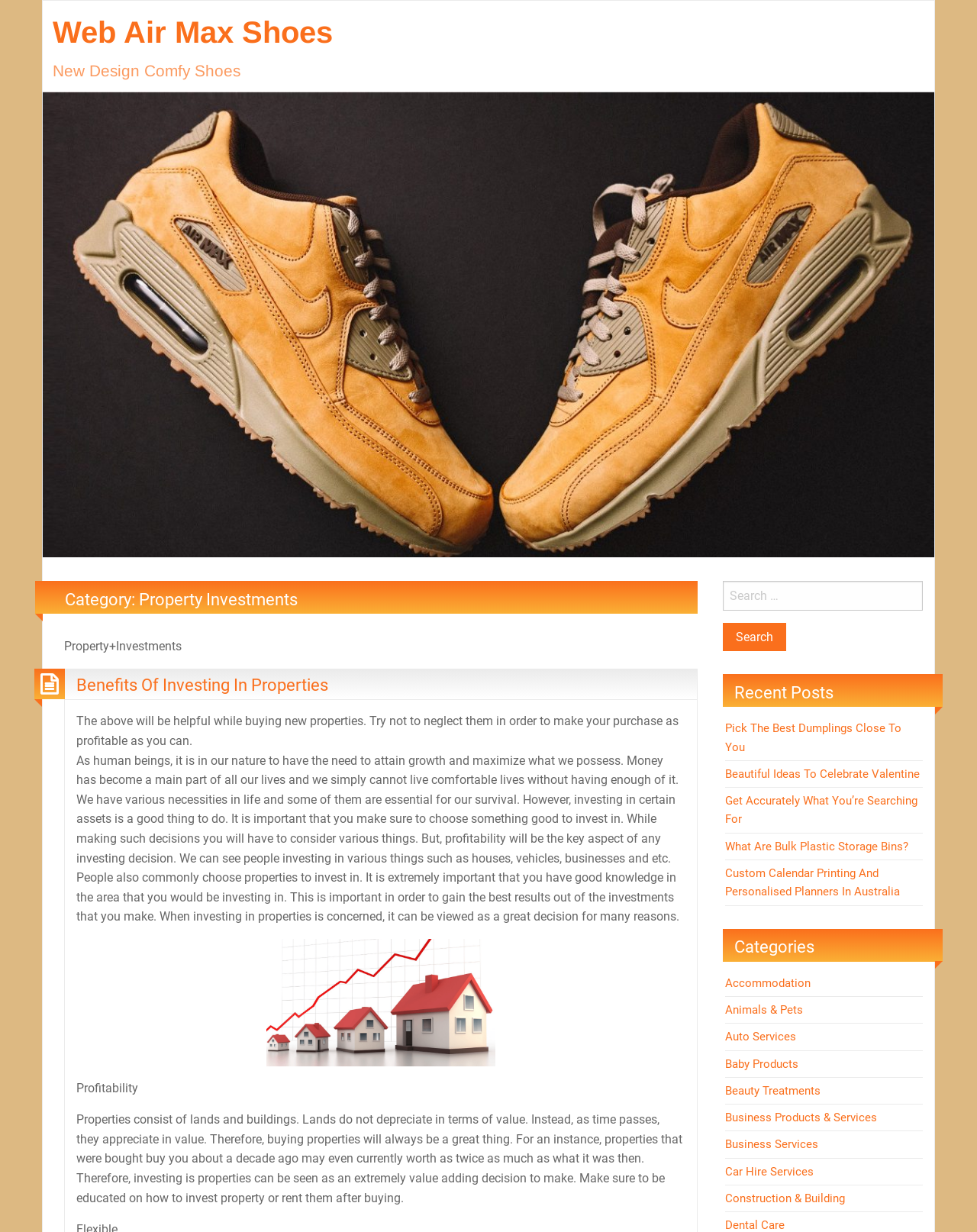Determine the bounding box coordinates of the element that should be clicked to execute the following command: "View Recent Posts".

[0.752, 0.554, 0.853, 0.57]